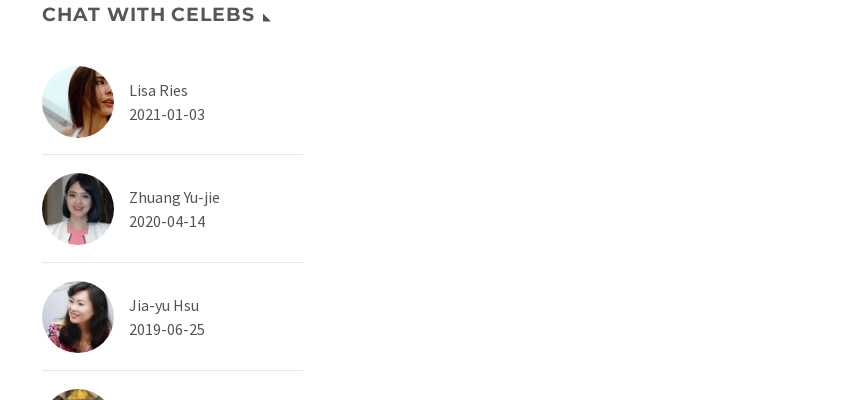Can you give a comprehensive explanation to the question given the content of the image?
What is the purpose of this platform?

Based on the design and the 'CHAT WITH CELEBS' title, it appears that this platform is intended to provide a welcoming atmosphere for fans and followers to engage in casual conversations or exchanges with well-known figures.